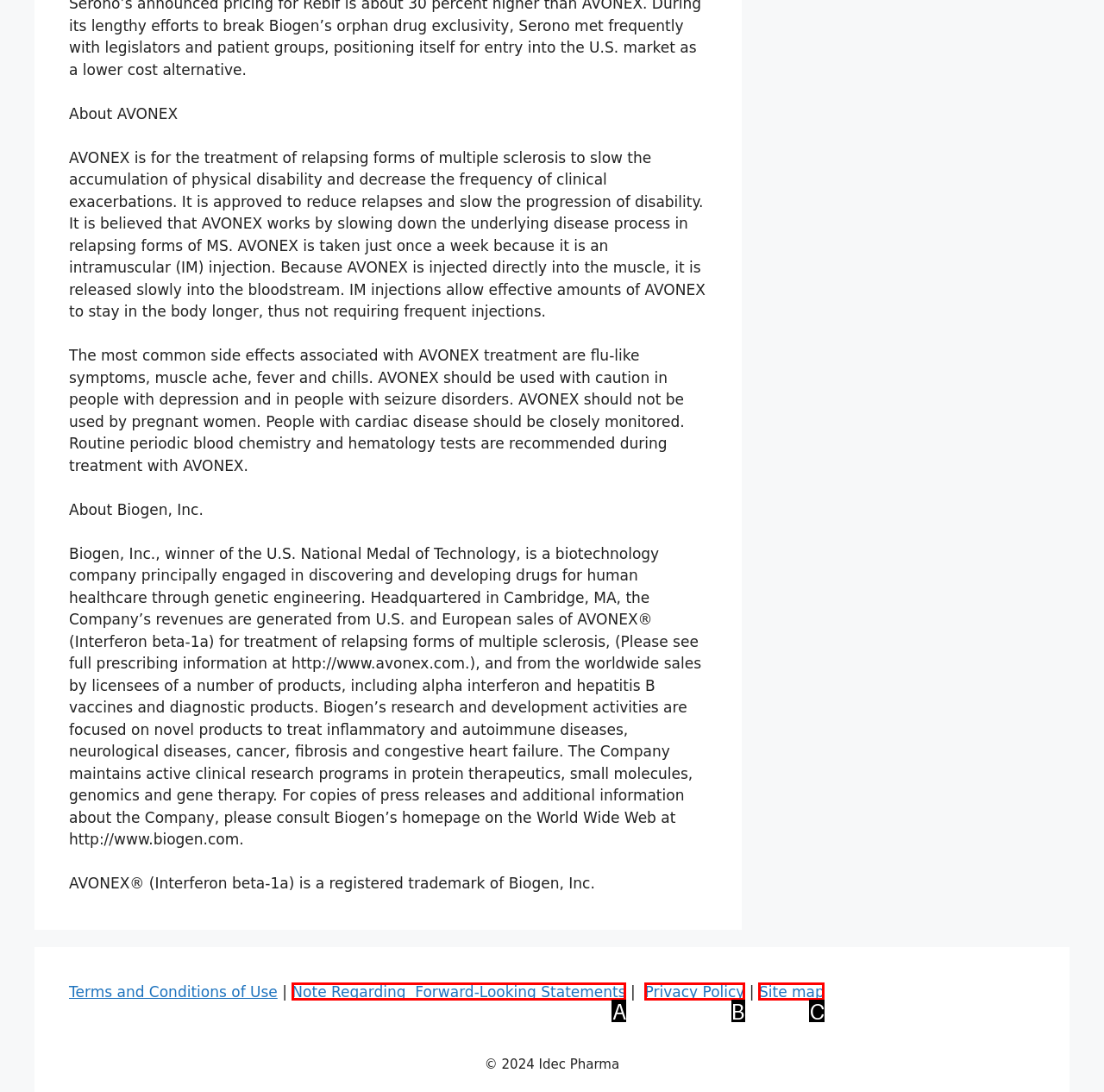Choose the letter that best represents the description: Privacy Policy. Answer with the letter of the selected choice directly.

B